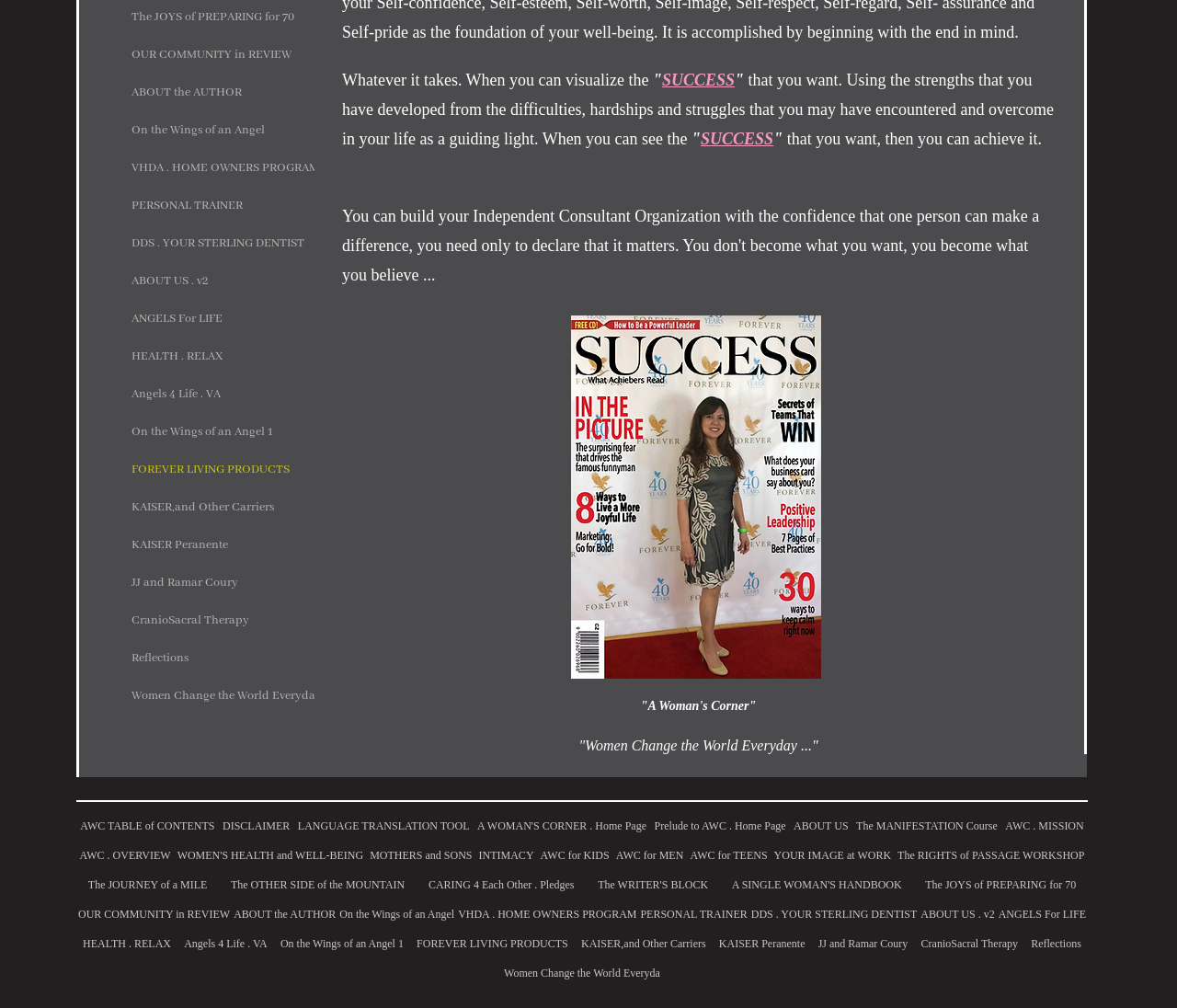Specify the bounding box coordinates of the area to click in order to execute this command: 'Click on 'The JOYS of PREPARING for 70''. The coordinates should consist of four float numbers ranging from 0 to 1, and should be formatted as [left, top, right, bottom].

[0.104, 0.0, 0.258, 0.035]